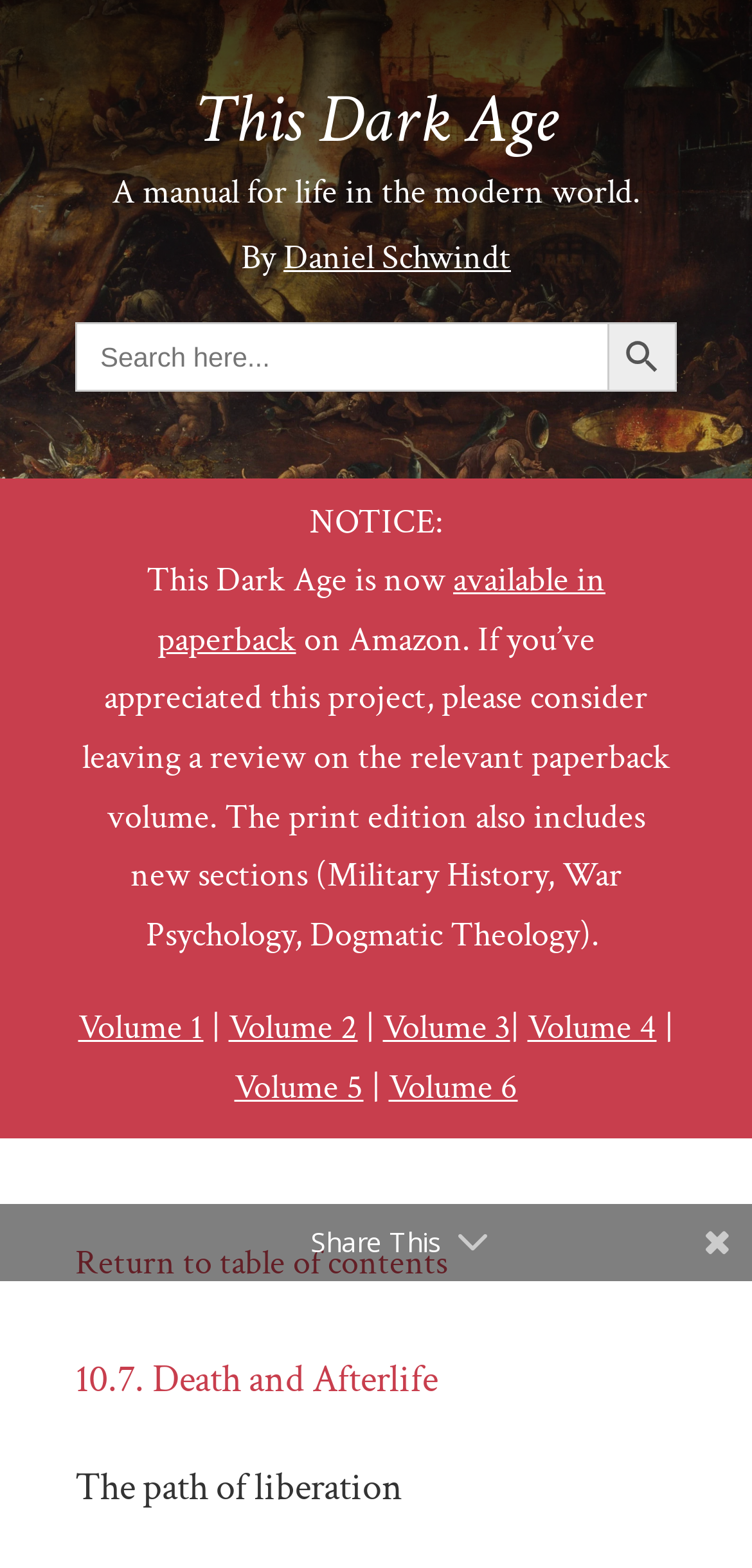What is the purpose of the search bar?
Please provide an in-depth and detailed response to the question.

The search bar is located below the title and author's name, and it has a placeholder text 'Search for:' and a search button with a magnifying glass icon. This suggests that the search bar is intended for users to search for specific content within the website.